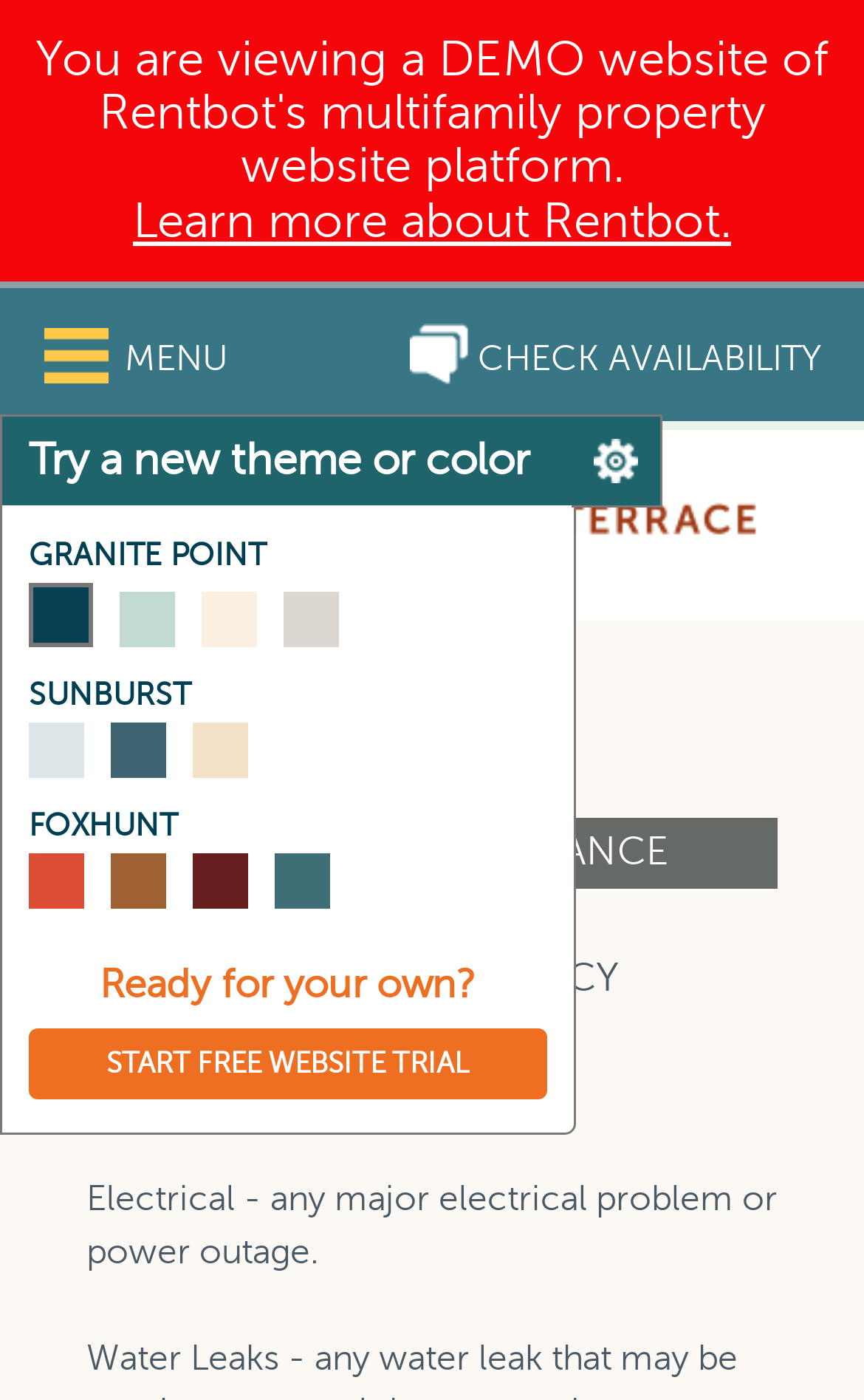What is an example of a maintenance emergency?
Look at the image and answer with only one word or phrase.

Electrical - any major electrical problem or power outage